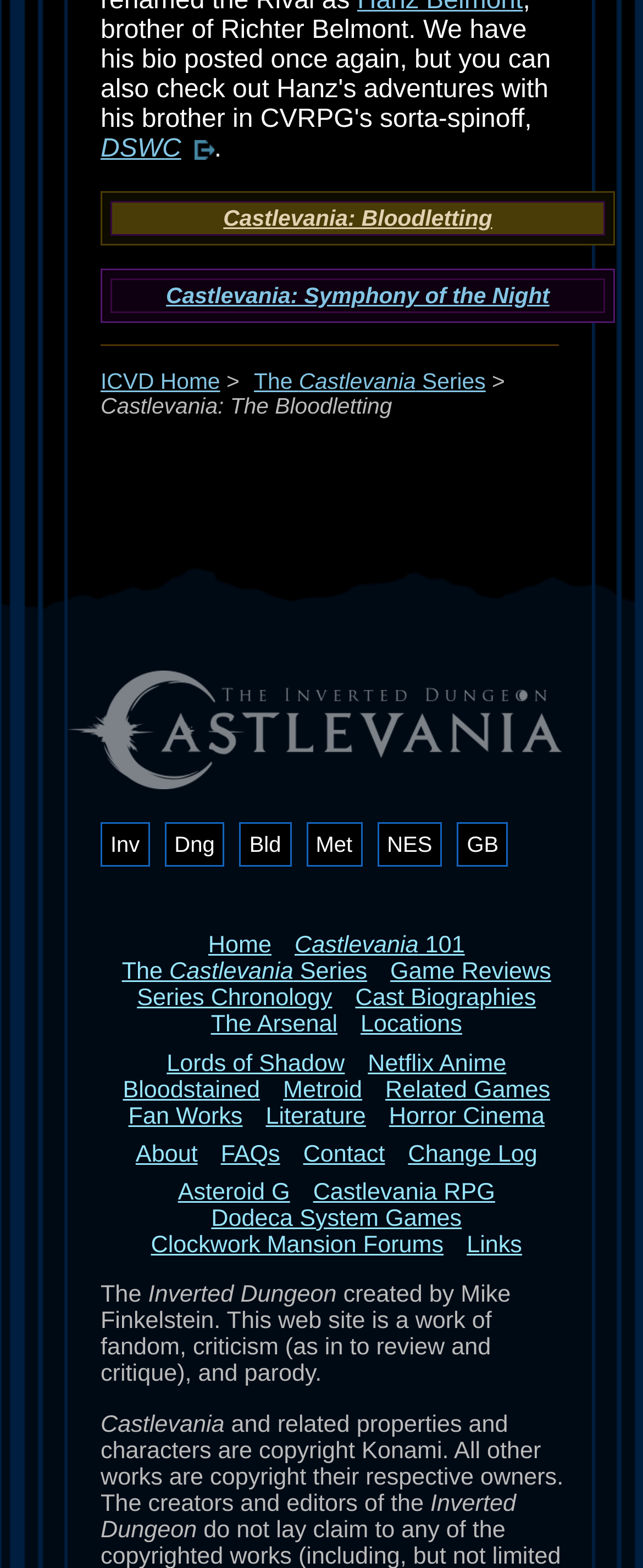Locate the bounding box coordinates of the clickable area to execute the instruction: "View Castlevania 101". Provide the coordinates as four float numbers between 0 and 1, represented as [left, top, right, bottom].

[0.458, 0.595, 0.723, 0.612]